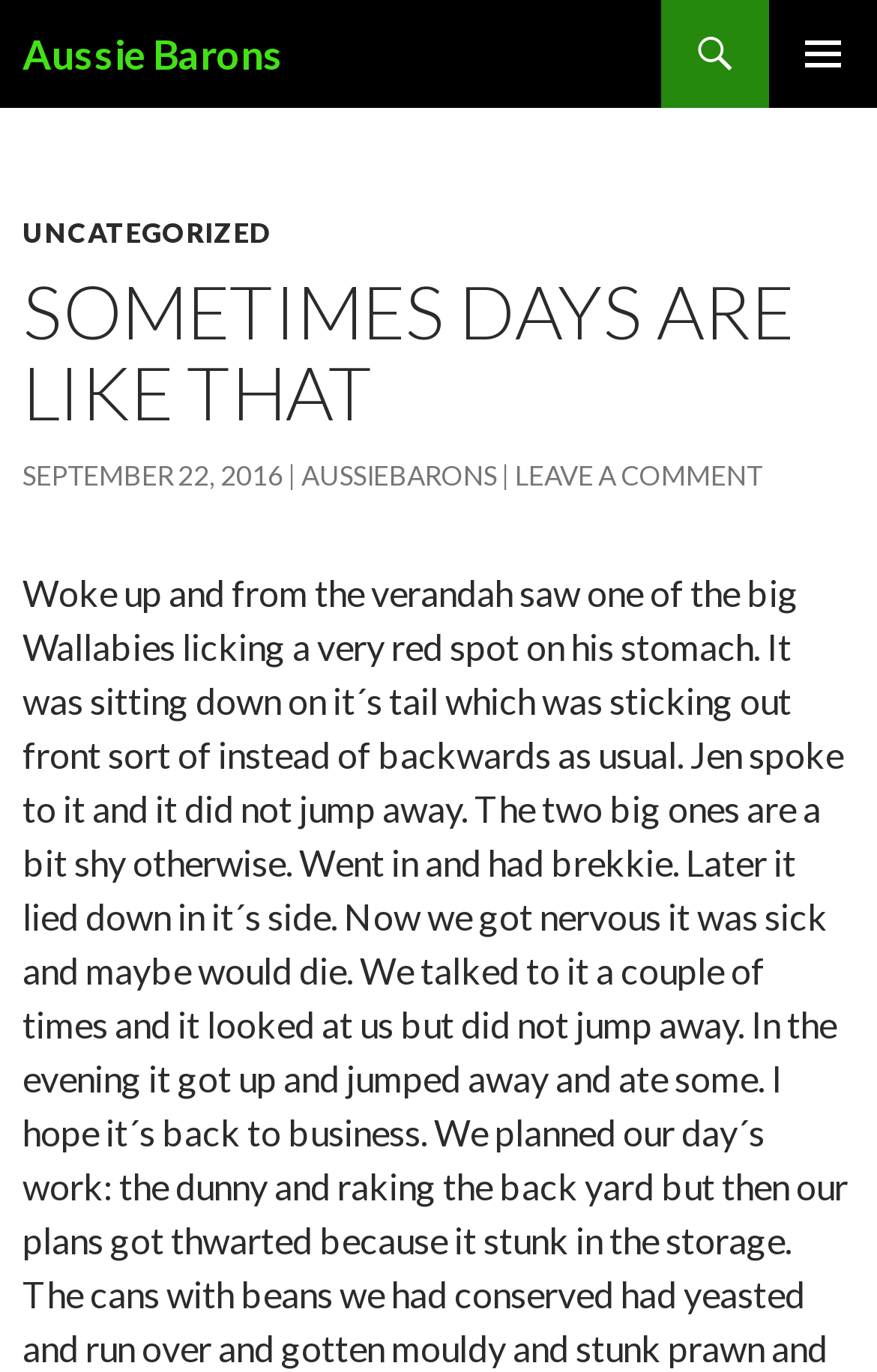Respond to the question below with a single word or phrase: How many comments can be left on the blog post?

1